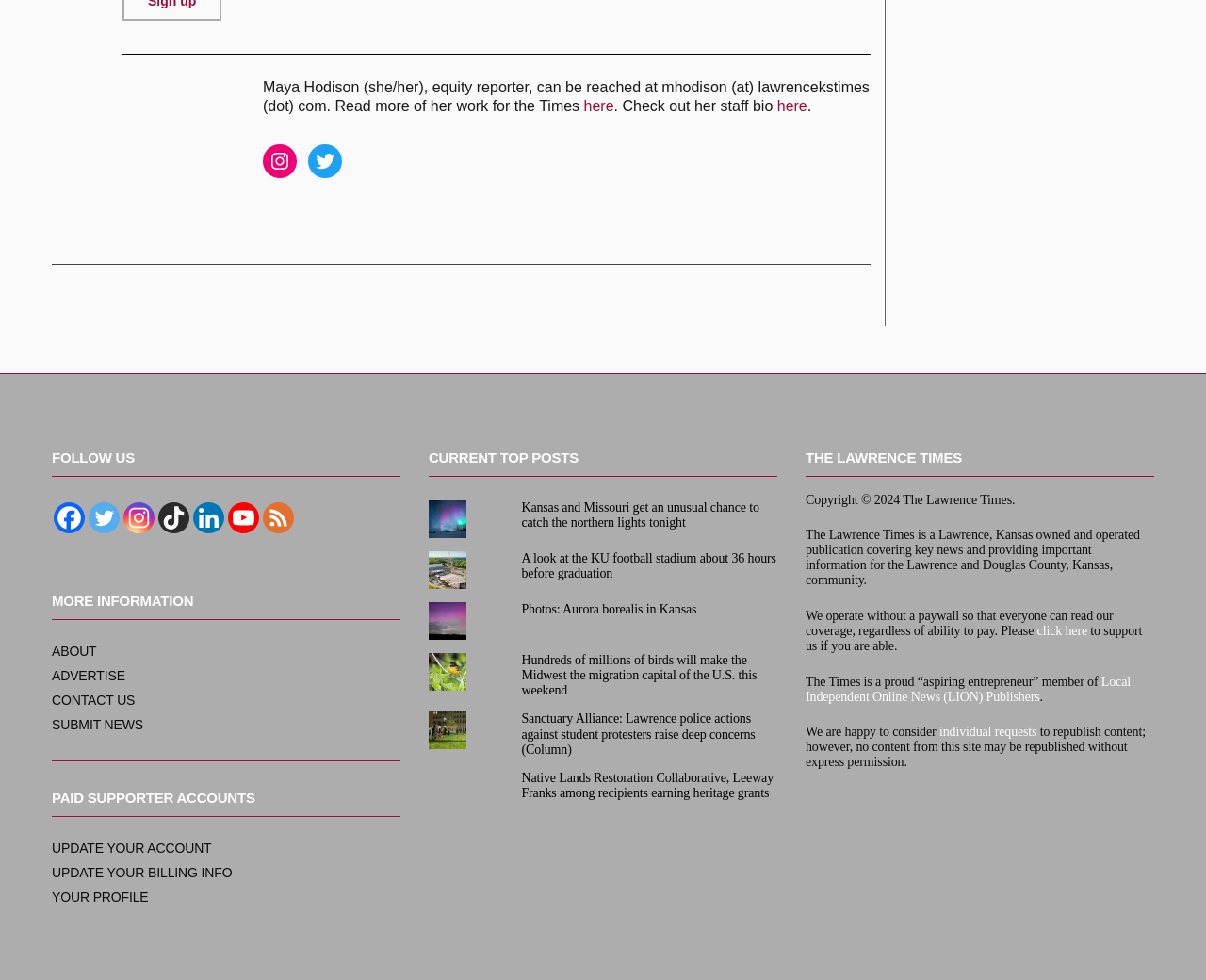Show the bounding box coordinates for the element that needs to be clicked to execute the following instruction: "Check out her staff bio". Provide the coordinates in the form of four float numbers between 0 and 1, i.e., [left, top, right, bottom].

[0.516, 0.1, 0.644, 0.116]